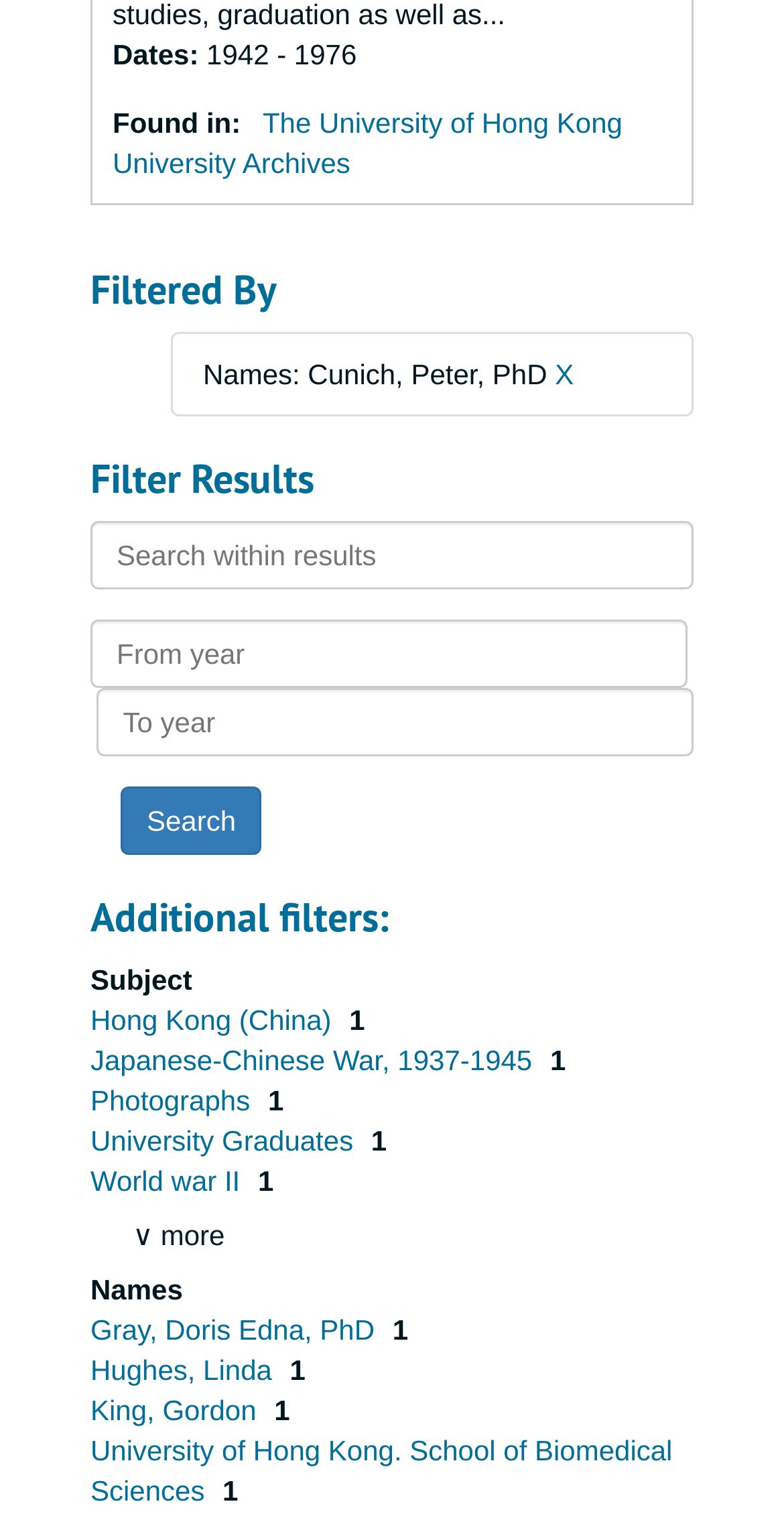Please find the bounding box coordinates of the section that needs to be clicked to achieve this instruction: "Select 'Hong Kong (China)' as subject".

[0.115, 0.662, 0.433, 0.683]